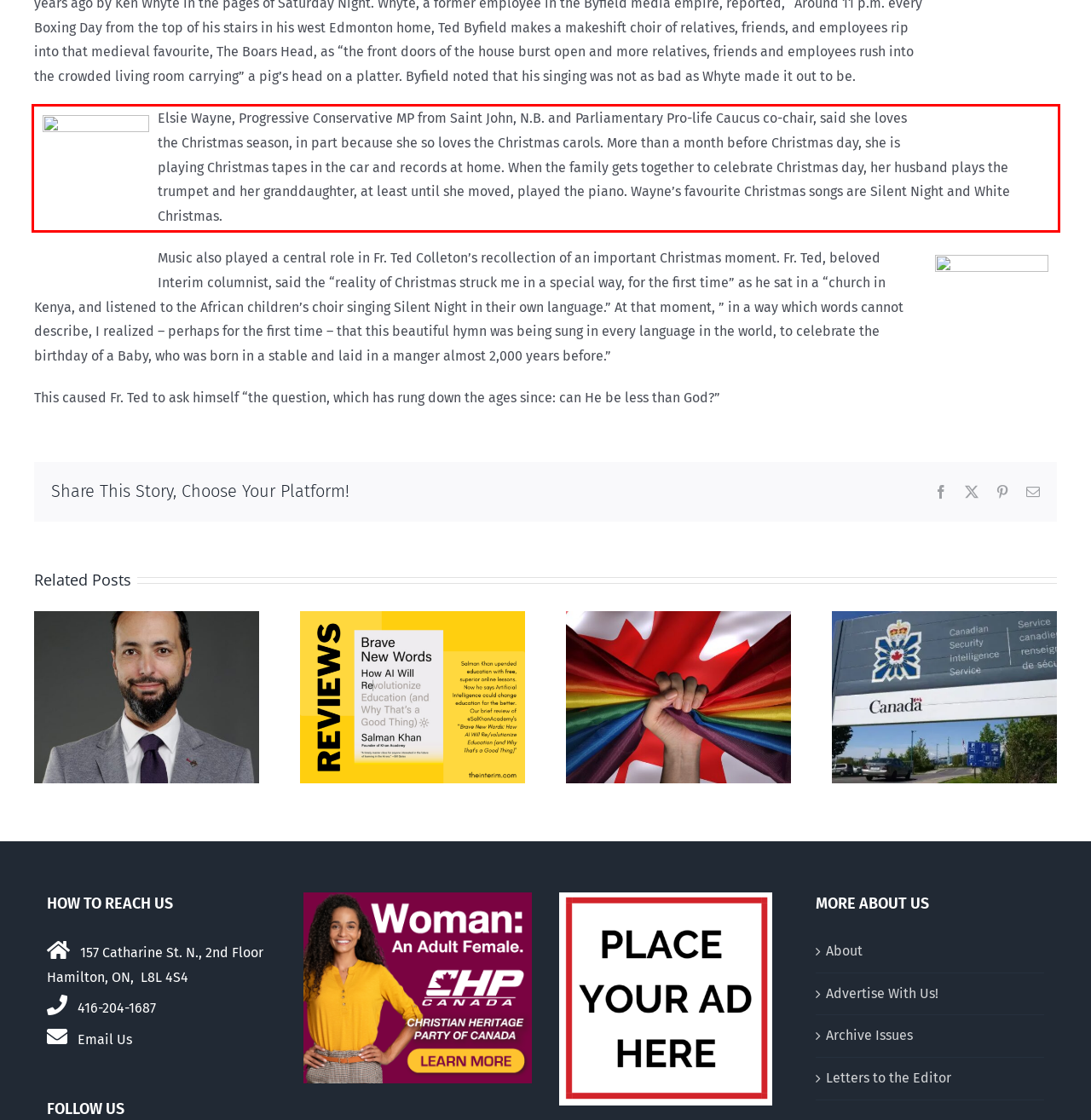From the given screenshot of a webpage, identify the red bounding box and extract the text content within it.

Elsie Wayne, Progressive Conservative MP from Saint John, N.B. and Parliamentary Pro-life Caucus co-chair, said she loves the Christmas season, in part because she so loves the Christmas carols. More than a month before Christmas day, she is playing Christmas tapes in the car and records at home. When the family gets together to celebrate Christmas day, her husband plays the trumpet and her granddaughter, at least until she moved, played the piano. Wayne’s favourite Christmas songs are Silent Night and White Christmas.